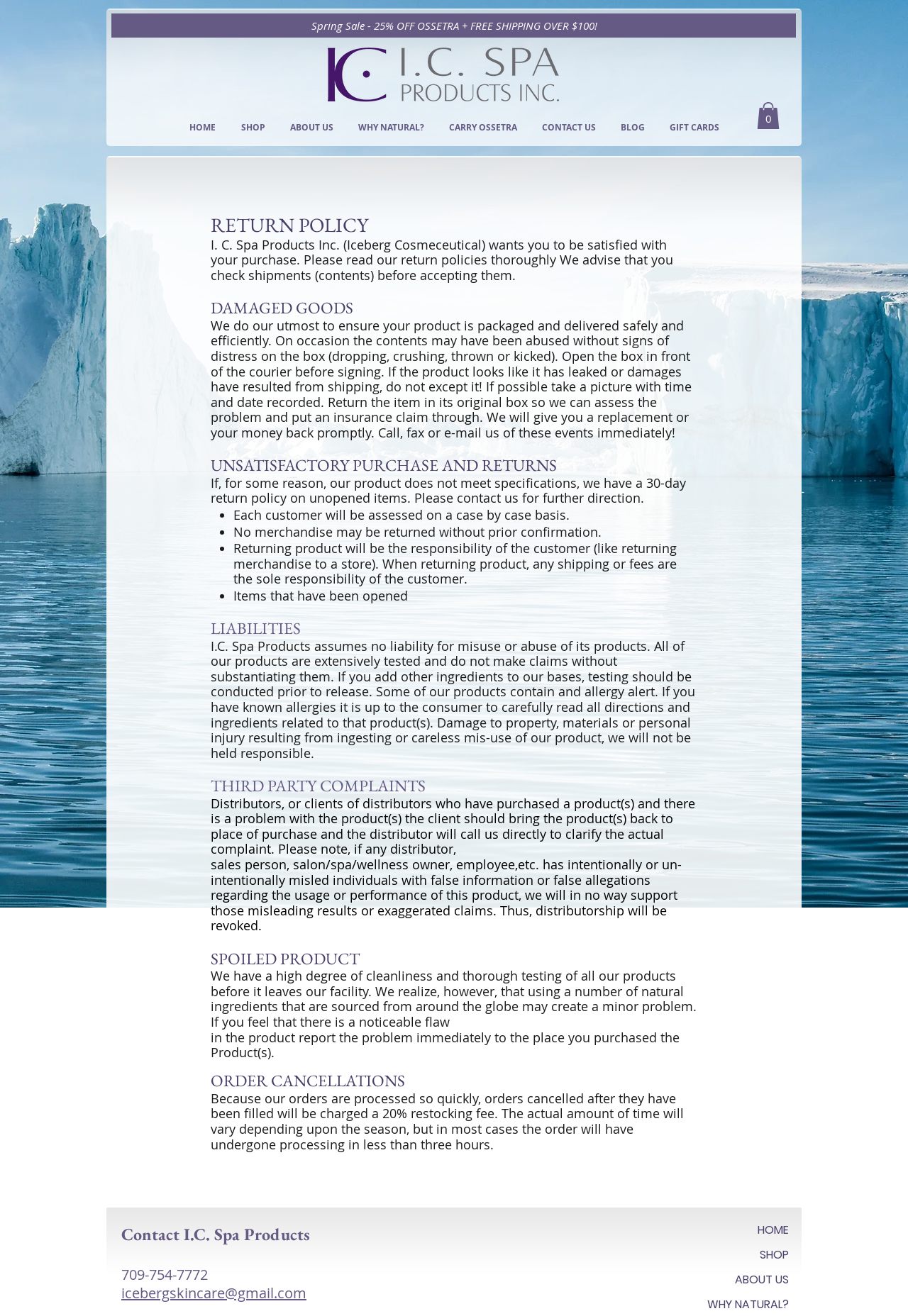Please give a one-word or short phrase response to the following question: 
How many days do customers have to return unopened items?

30 days